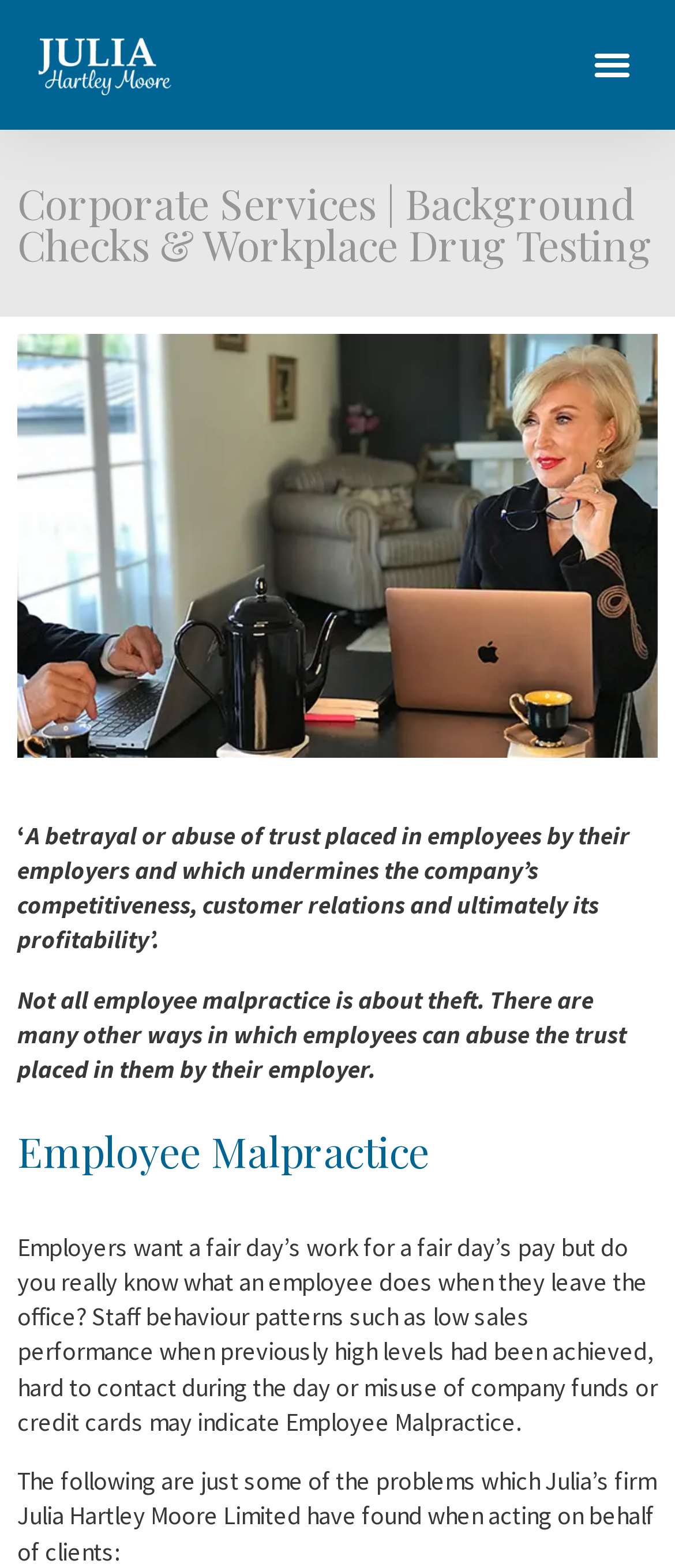What is an example of employee malpractice mentioned on the webpage?
Please provide a comprehensive answer based on the visual information in the image.

I found this example by reading the text on the webpage, specifically the sentence 'Employers want a fair day’s work for a fair day’s pay but do you really know what an employee does when they leave the office? Staff behaviour patterns such as low sales performance when previously high levels had been achieved, hard to contact during the day or misuse of company funds or credit cards may indicate Employee Malpractice.' which lists misuse of company funds or credit cards as an example of employee malpractice.